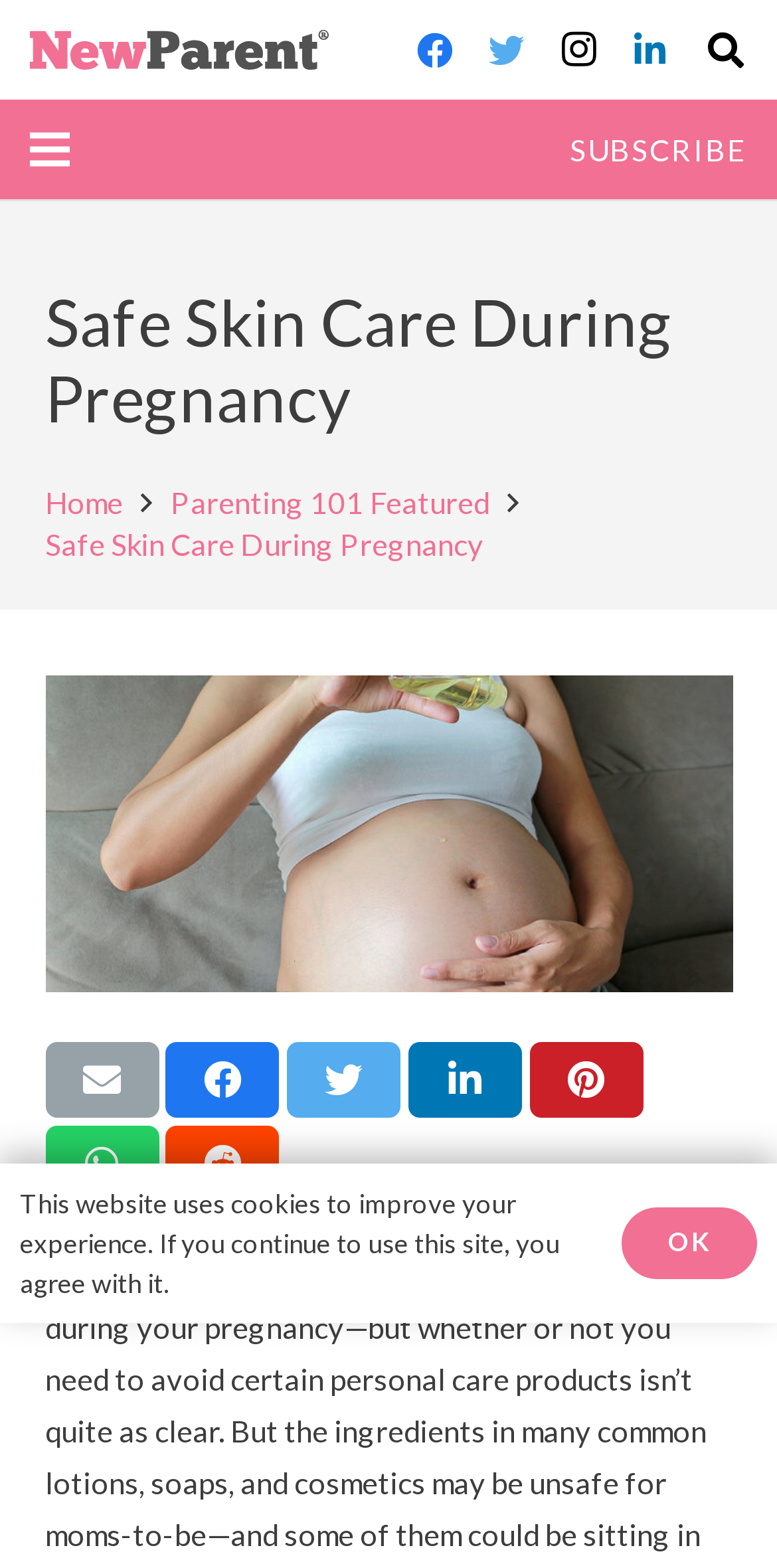How many social media links are available at the top of the webpage?
Craft a detailed and extensive response to the question.

I counted the number of social media links at the top of the webpage, which are Facebook, Twitter, Instagram, and LinkedIn, and found that there are 4 links.